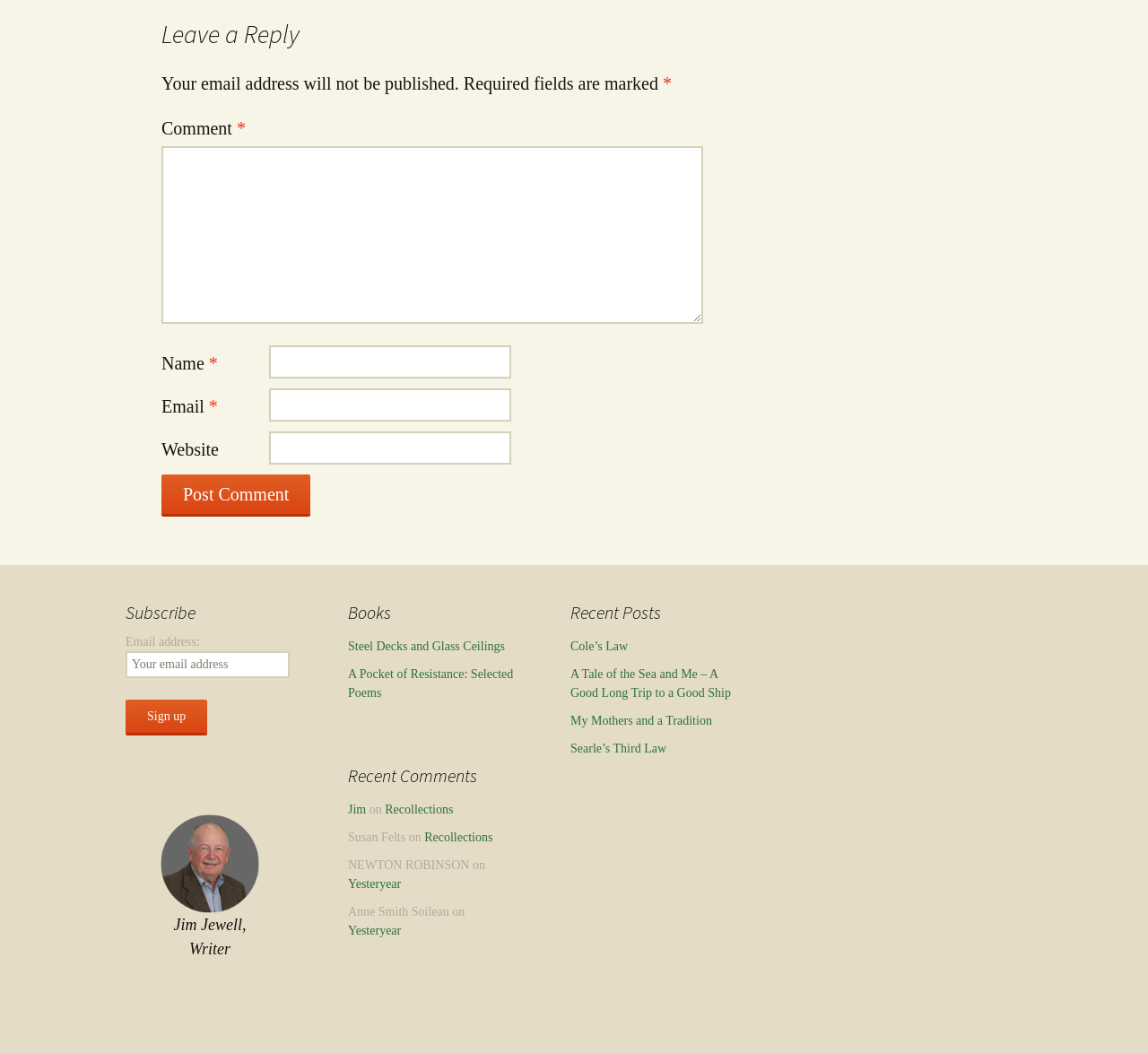Kindly determine the bounding box coordinates for the clickable area to achieve the given instruction: "Click on Home".

None